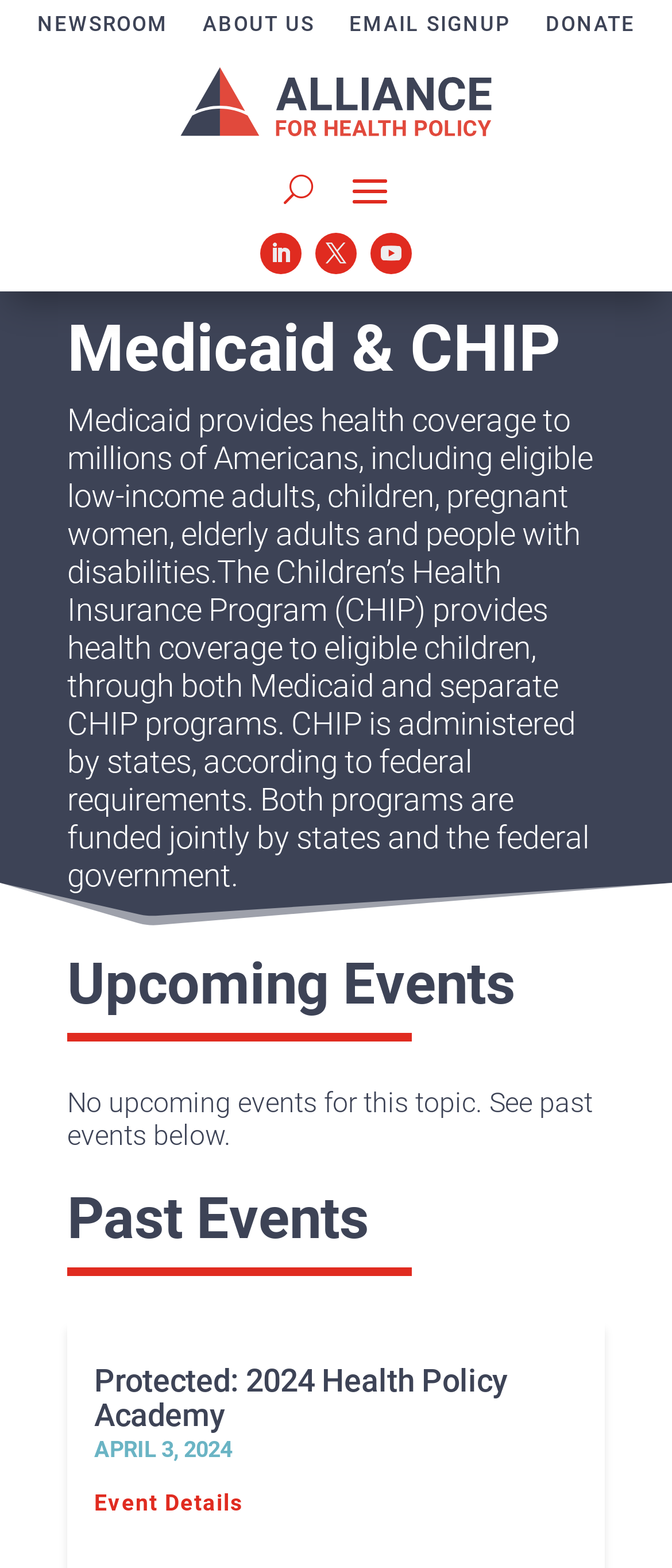What is the title of the upcoming events section?
Based on the screenshot, respond with a single word or phrase.

Upcoming Events